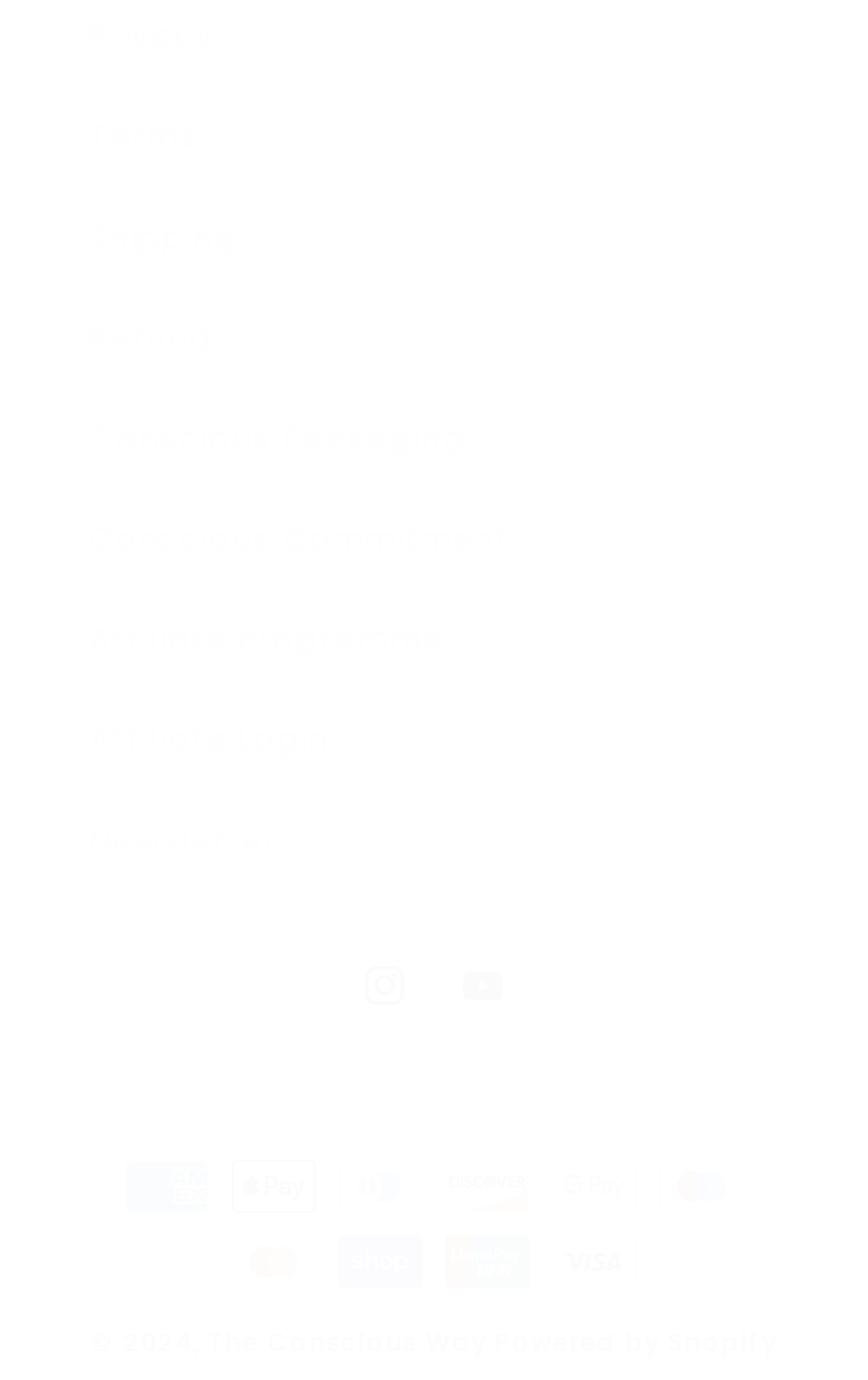Find and indicate the bounding box coordinates of the region you should select to follow the given instruction: "Make a payment with Visa".

[0.636, 0.895, 0.733, 0.934]